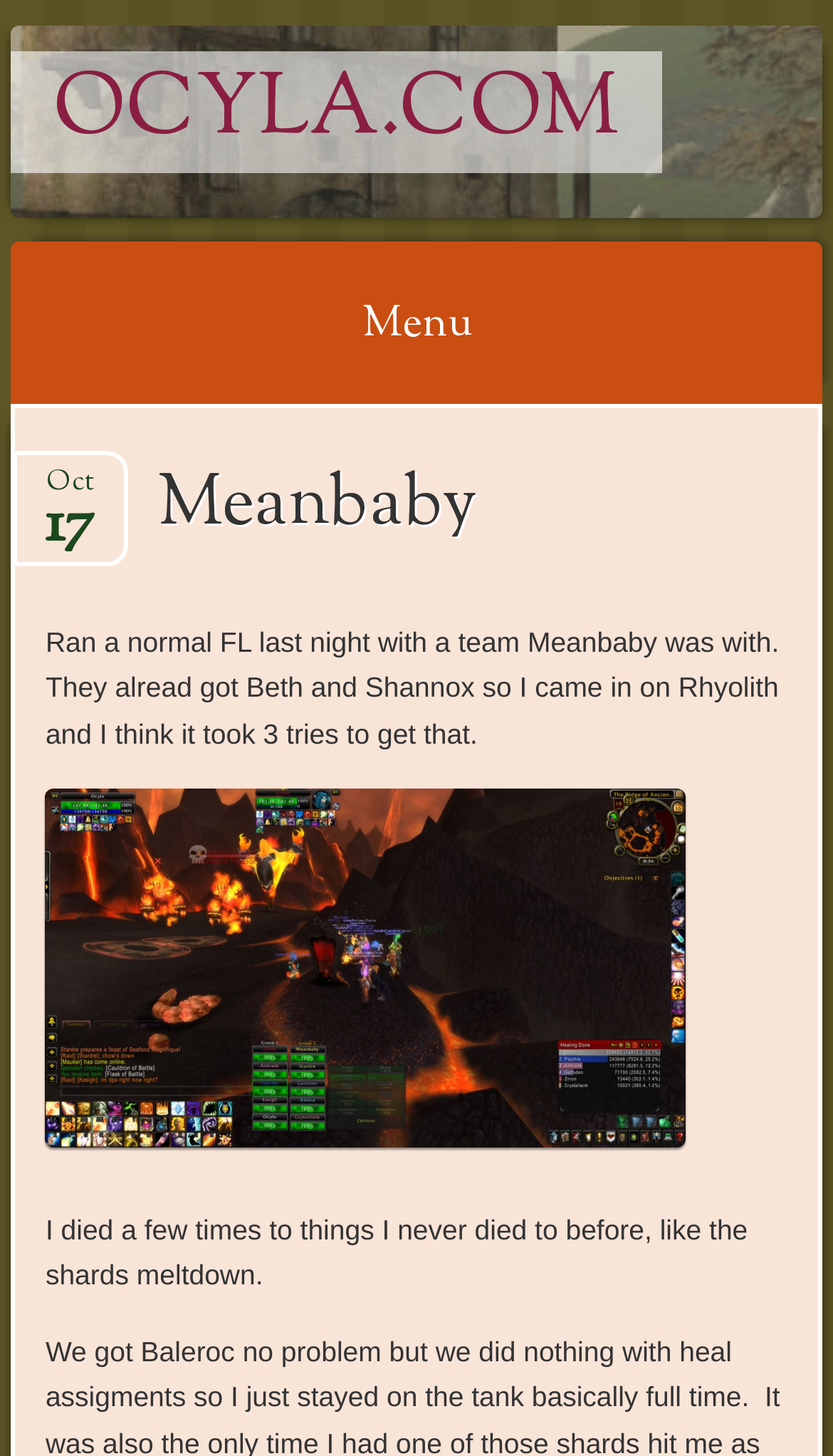Predict the bounding box of the UI element based on this description: "Connect".

None